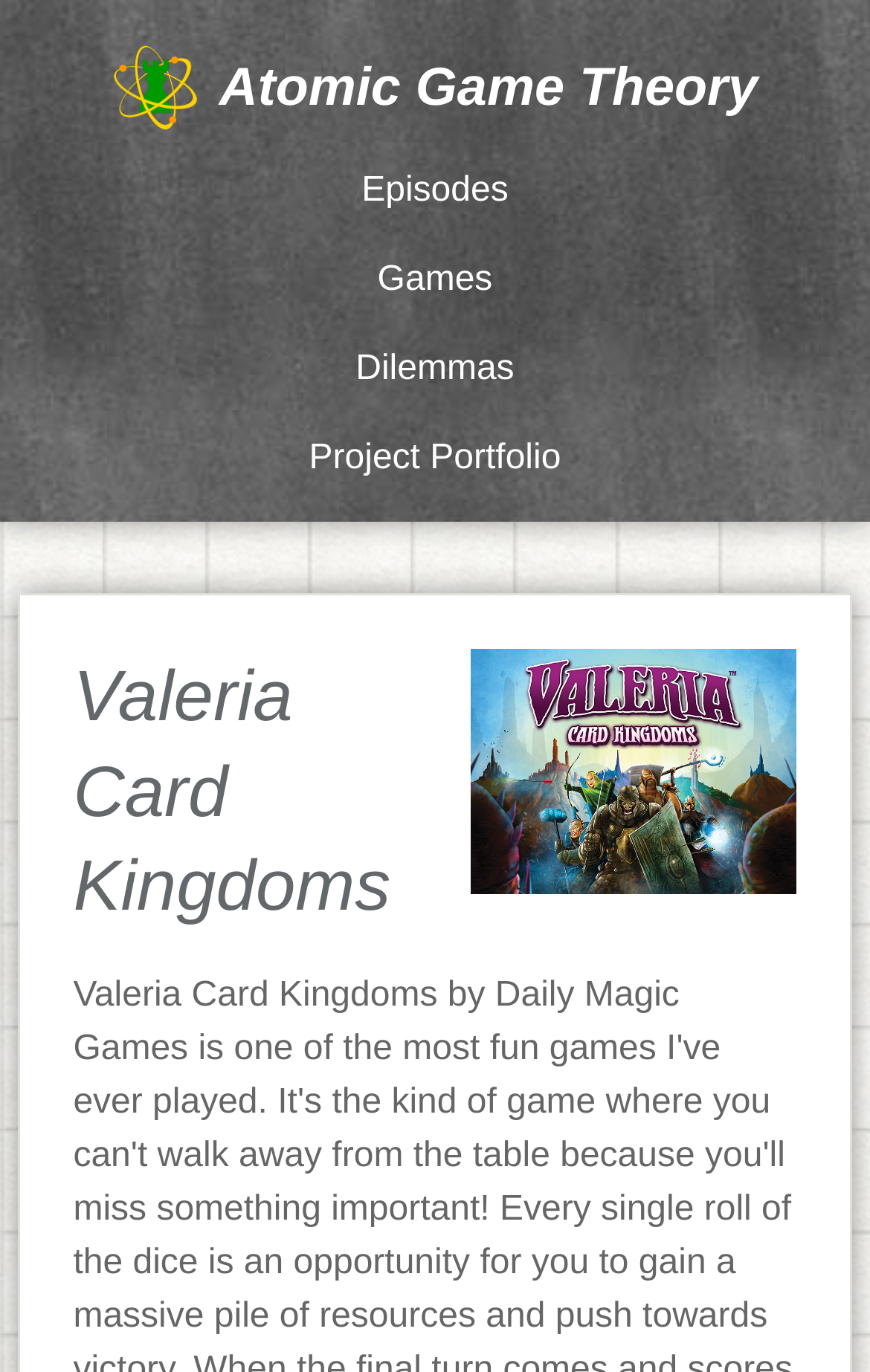Find the UI element described as: "alt="Center For Survivors of Torture"" and predict its bounding box coordinates. Ensure the coordinates are four float numbers between 0 and 1, [left, top, right, bottom].

None